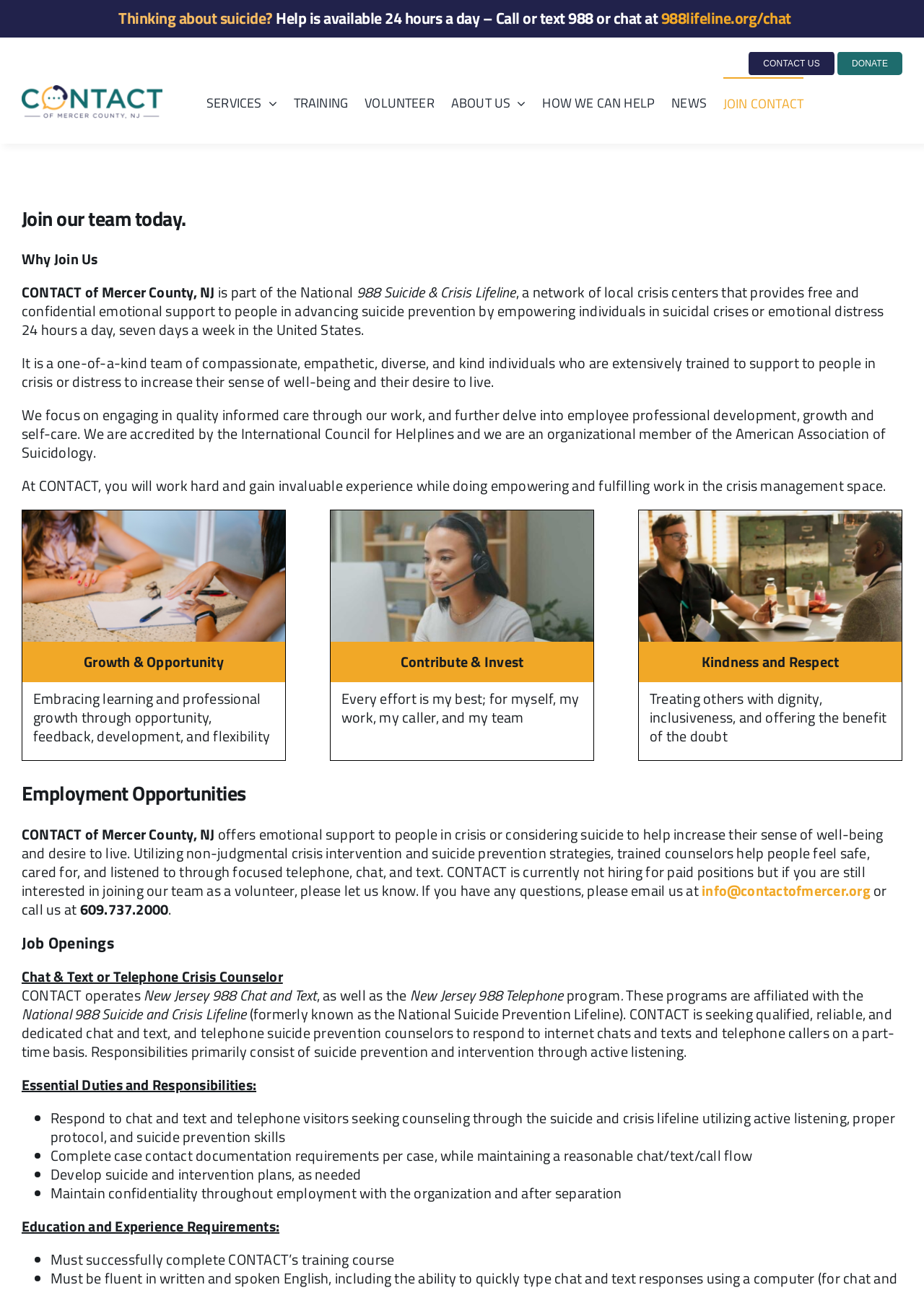Locate the bounding box coordinates of the element's region that should be clicked to carry out the following instruction: "Click the 'CONTACT US' link". The coordinates need to be four float numbers between 0 and 1, i.e., [left, top, right, bottom].

[0.809, 0.04, 0.905, 0.058]